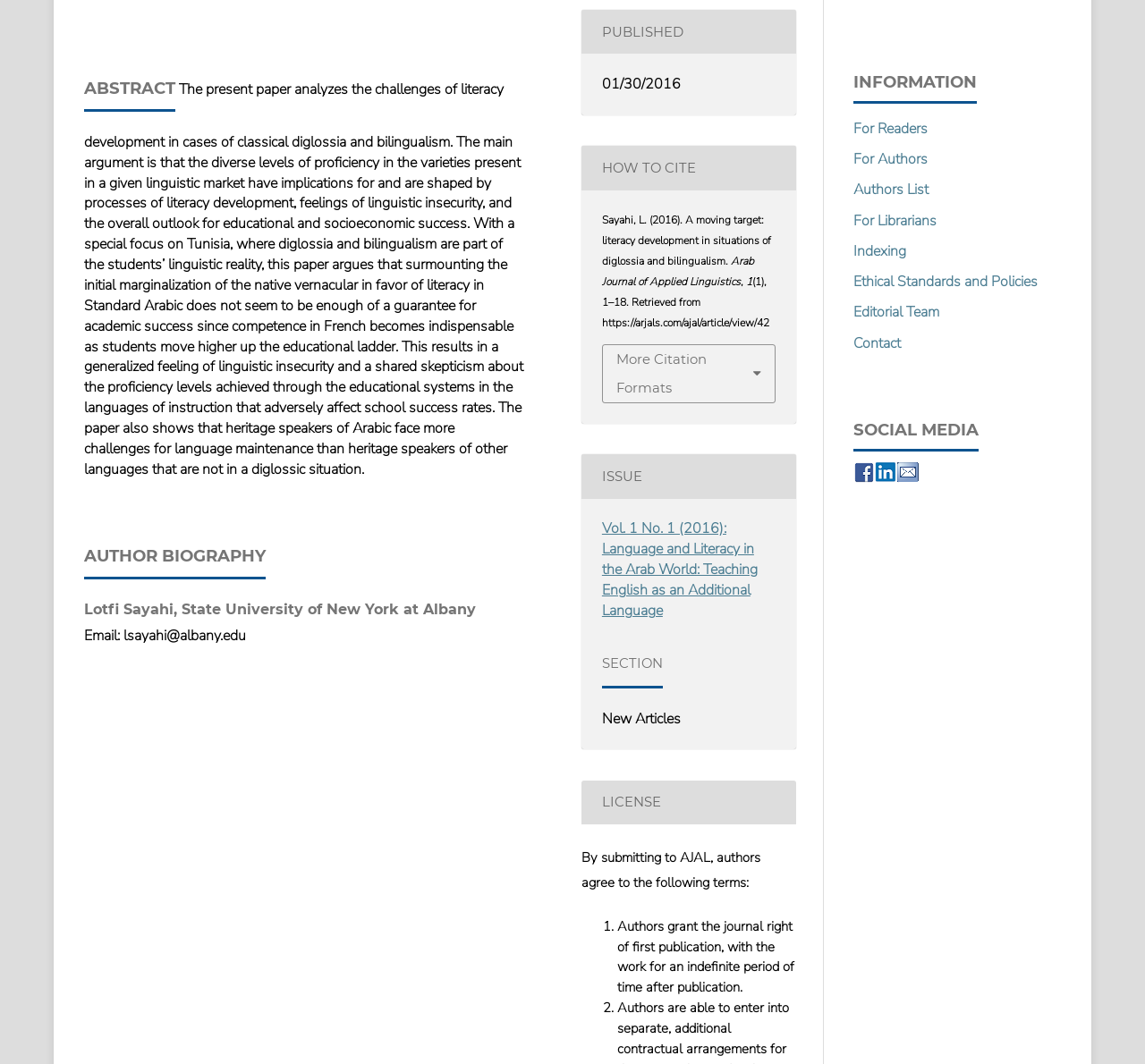Identify the bounding box for the described UI element: "More Citation Formats".

[0.526, 0.324, 0.677, 0.378]